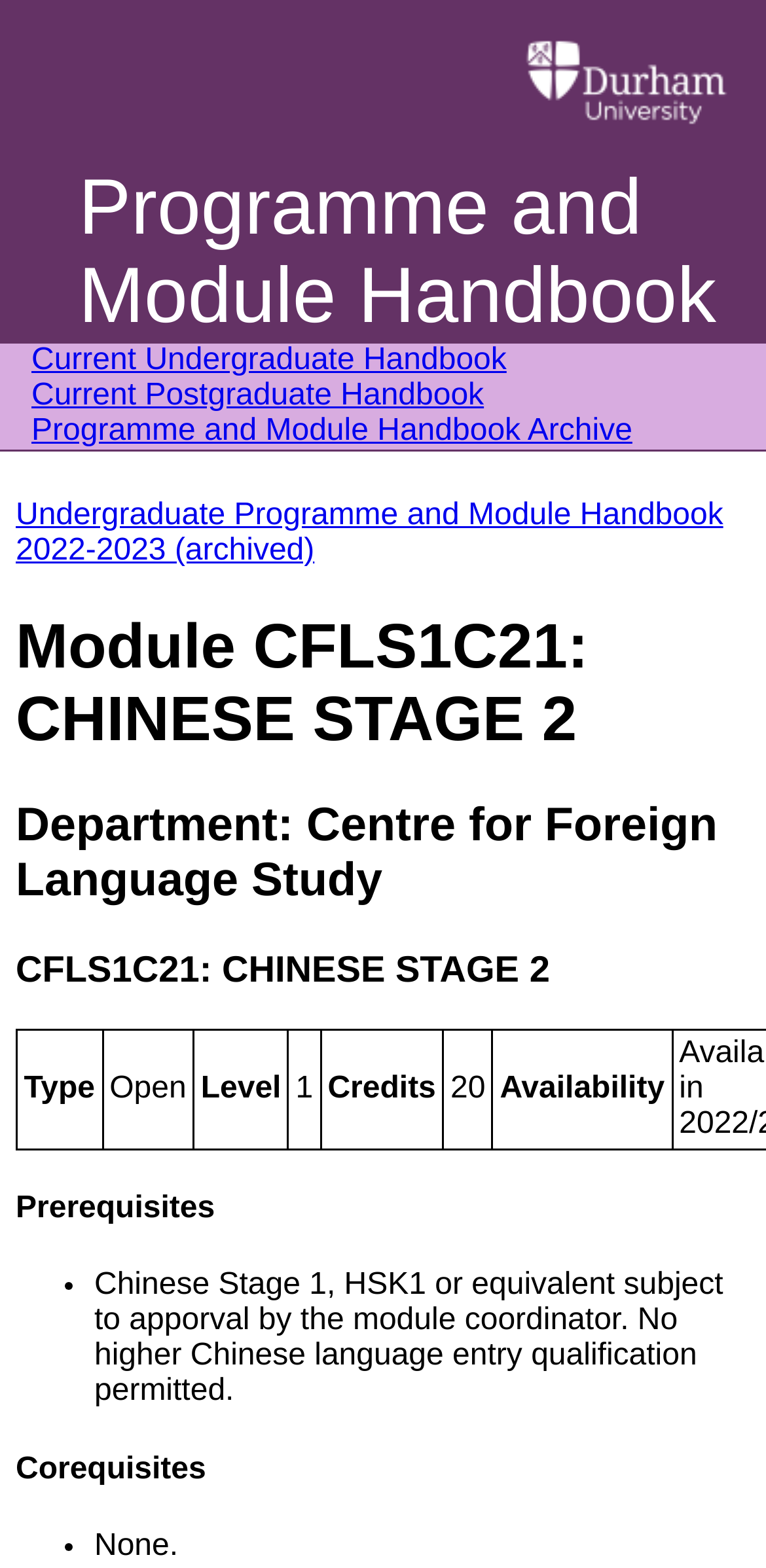Based on the provided description, "Current Undergraduate Handbook", find the bounding box of the corresponding UI element in the screenshot.

[0.041, 0.219, 0.661, 0.24]